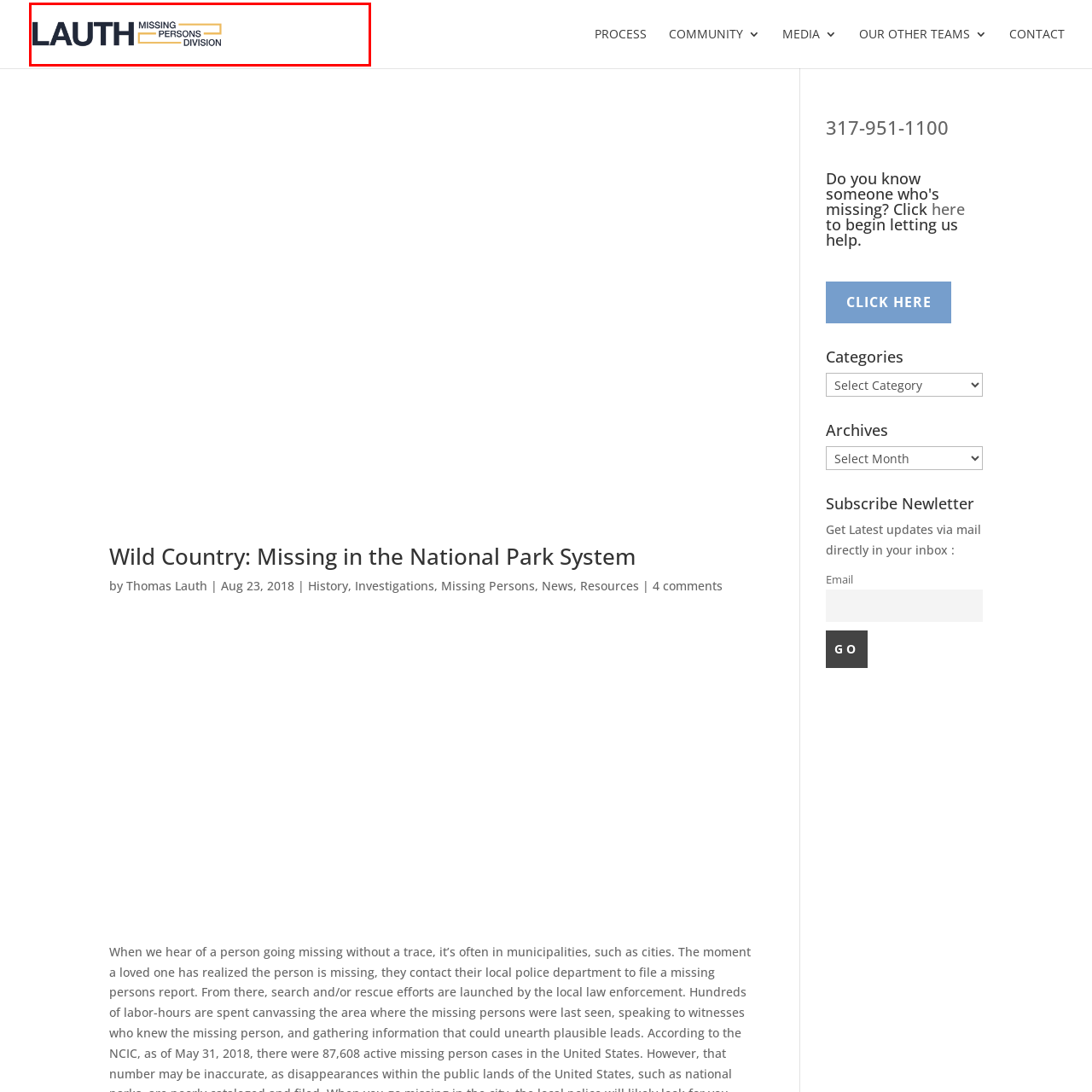Provide a comprehensive description of the image highlighted within the red bounding box.

The image features the logo of Lauth Investigations International's Missing Persons Division. The logo is designed with a bold, modern font emphasizing the name "LAUTH" in dark blue, while "MISSING PERSONS DIVISION" is presented in a lighter shade, signifying the organization's focus on humanitarian efforts related to missing persons. This logo symbolizes the dedicated work and mission of the division to assist families and individuals in the search for missing persons, raising awareness about the challenges faced in such investigations.